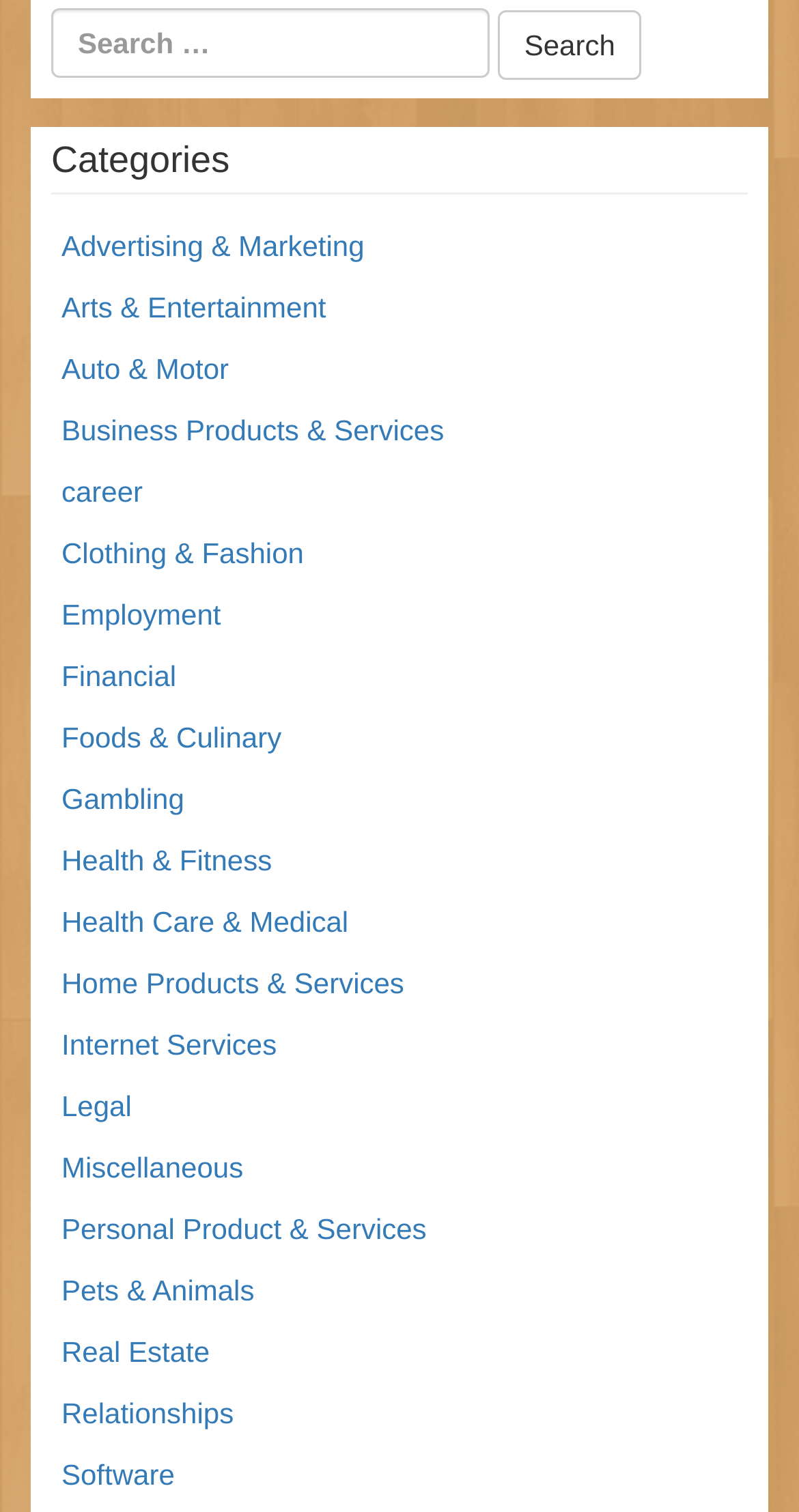Identify the bounding box coordinates necessary to click and complete the given instruction: "Search for something".

[0.064, 0.005, 0.613, 0.051]